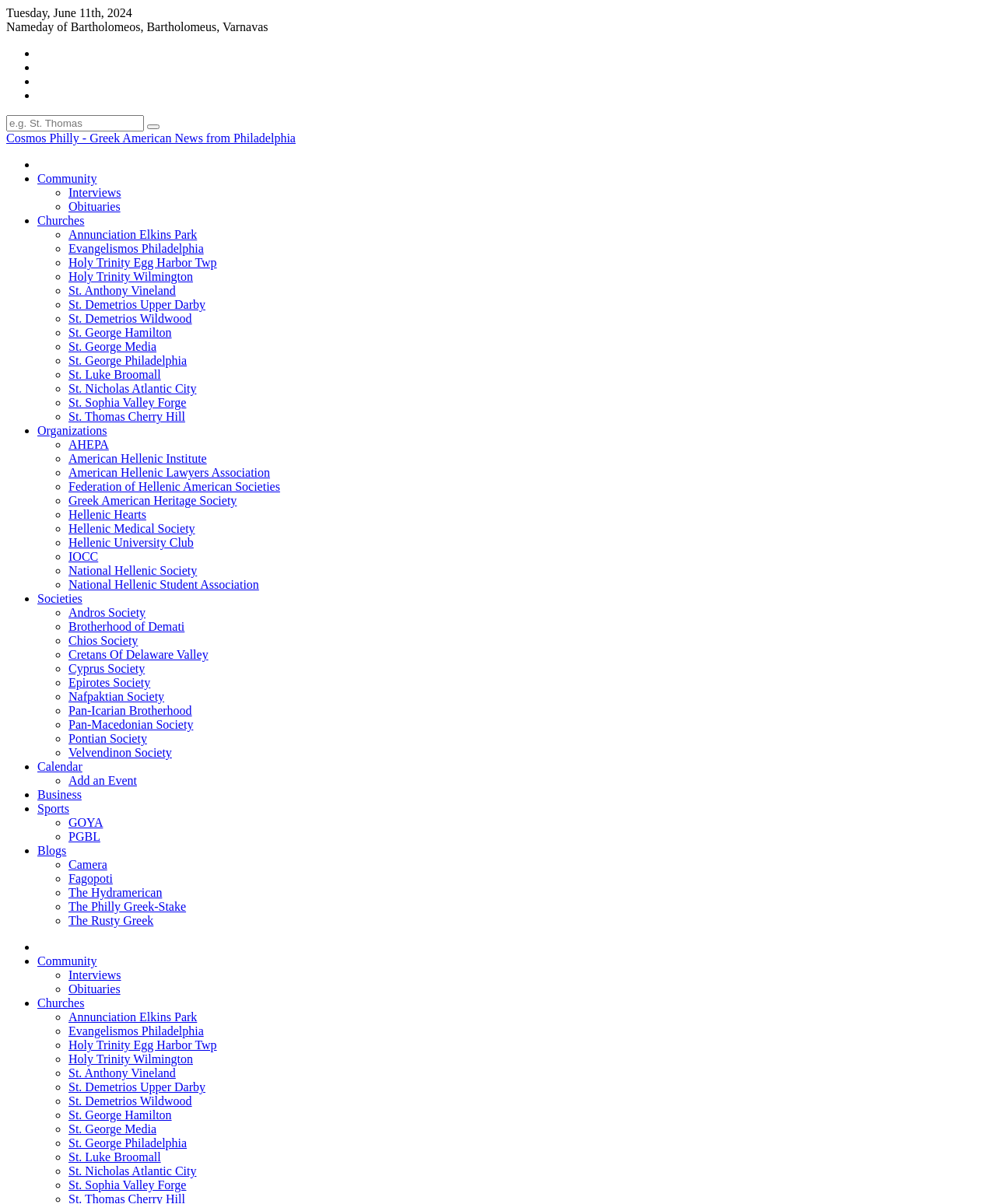What is the purpose of the searchbox?
Please respond to the question with a detailed and well-explained answer.

The searchbox is located below the date and has a placeholder text 'e.g. St. Thomas', suggesting that it is used to search for specific content, such as names of churches or organizations, within the webpage.